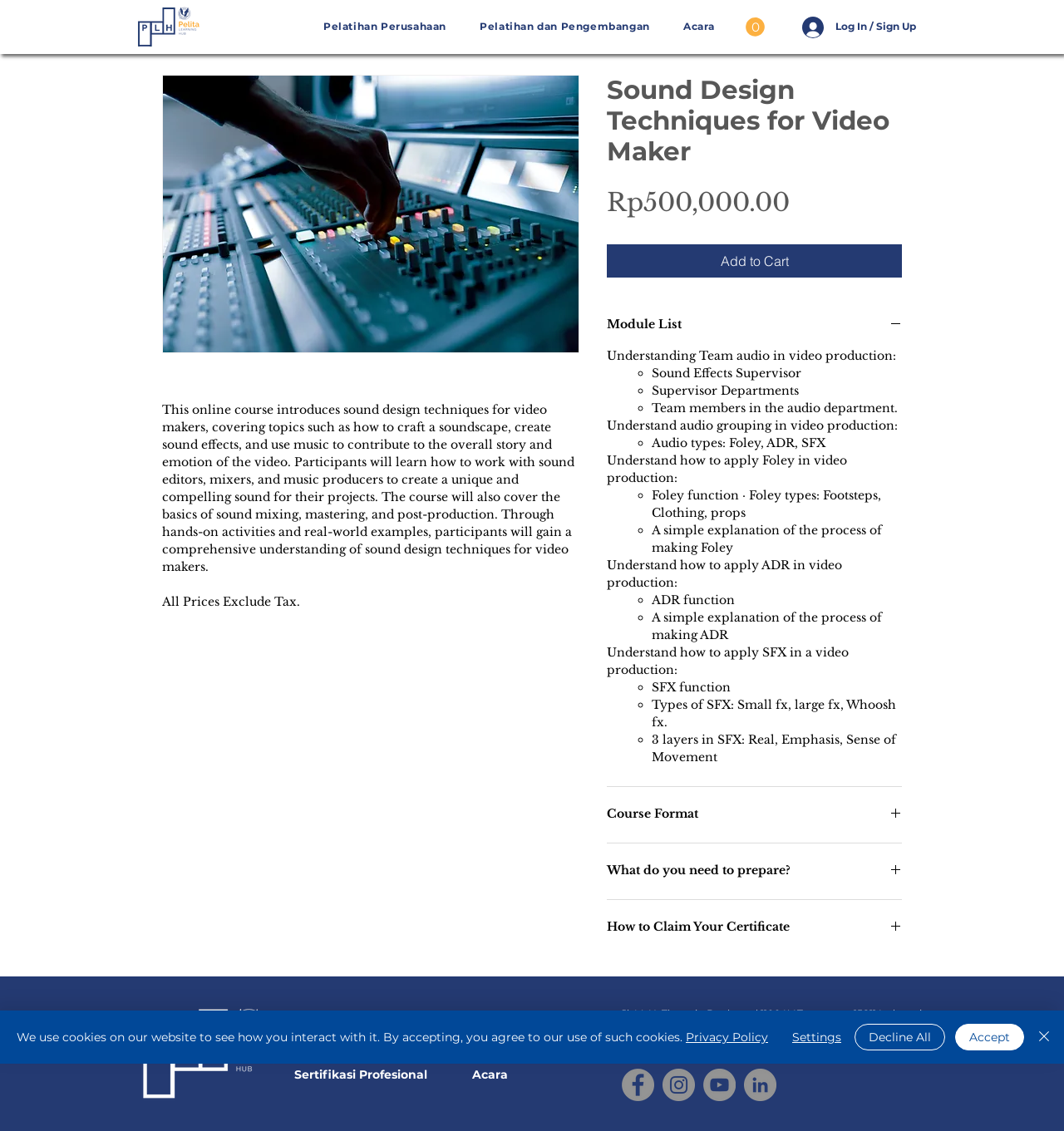How much does the course cost?
Refer to the image and provide a concise answer in one word or phrase.

Rp500,000.00